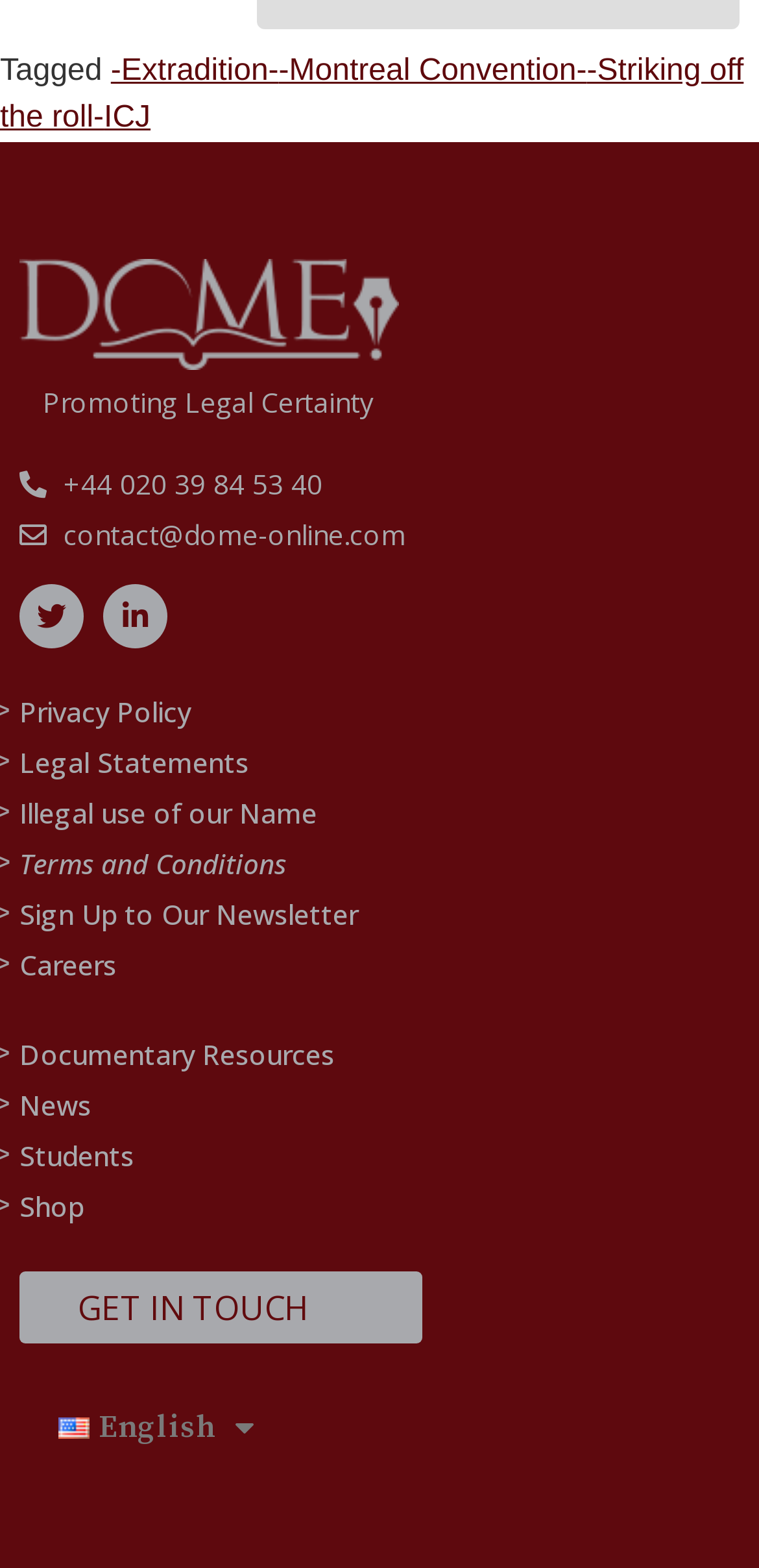Determine the bounding box coordinates for the region that must be clicked to execute the following instruction: "Contact via phone number".

[0.026, 0.296, 0.974, 0.322]